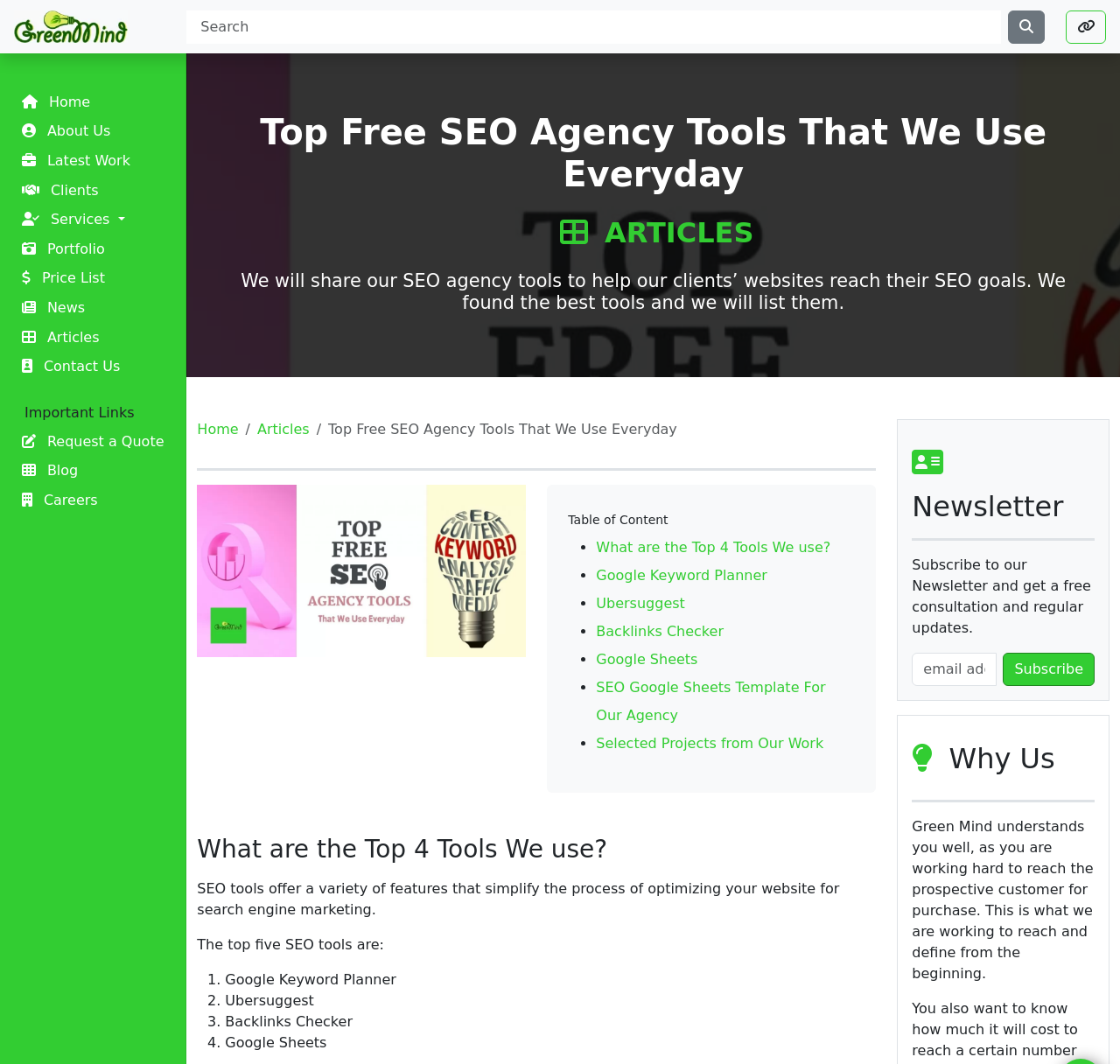Reply to the question with a brief word or phrase: What is the purpose of the SEO agency tools?

Help clients' websites reach SEO goals